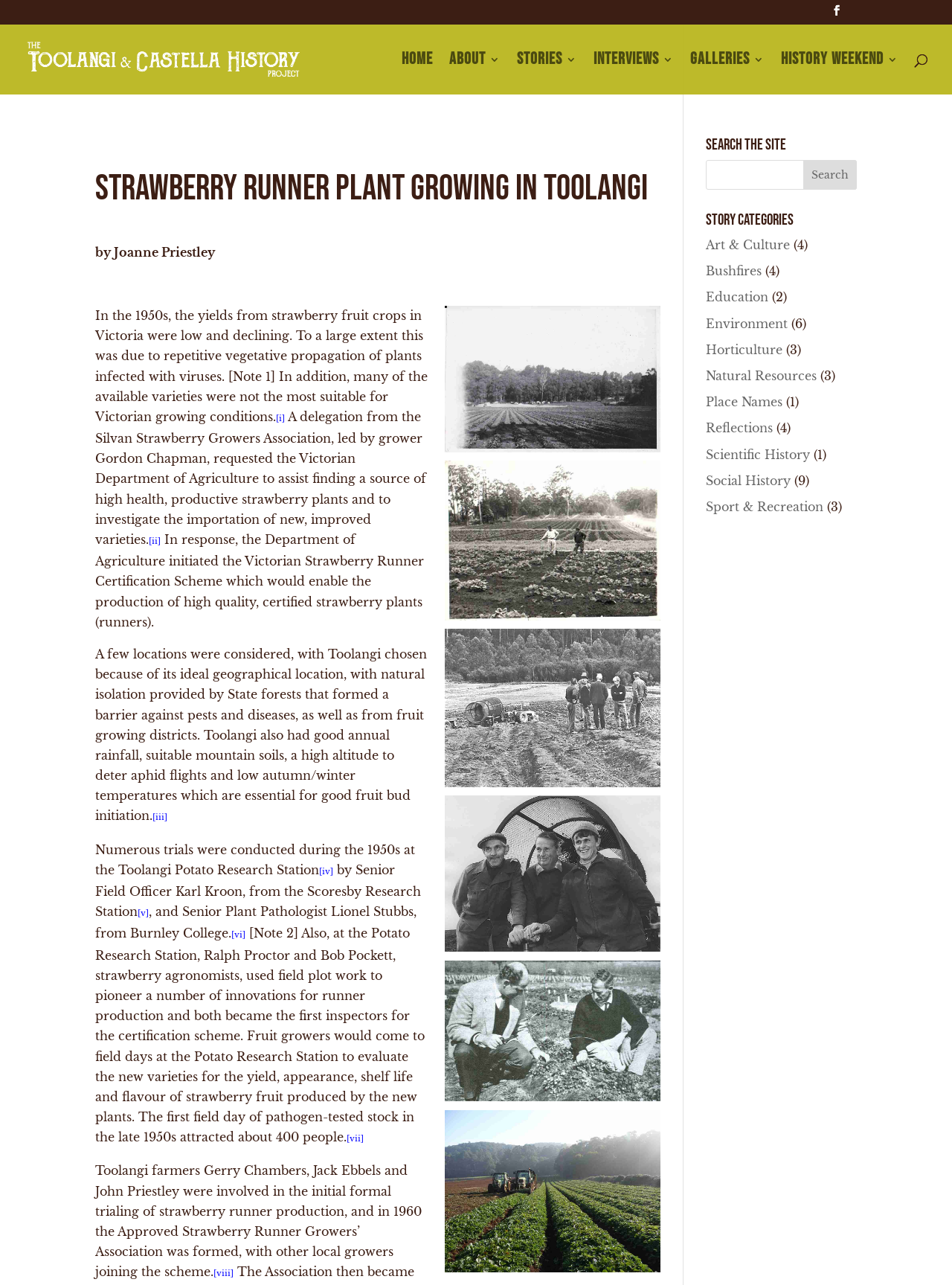How many story categories are there?
Could you answer the question with a detailed and thorough explanation?

I counted the number of link elements under the heading 'Story Categories' and found 12 categories, including 'Art & Culture', 'Bushfires', 'Education', and so on.